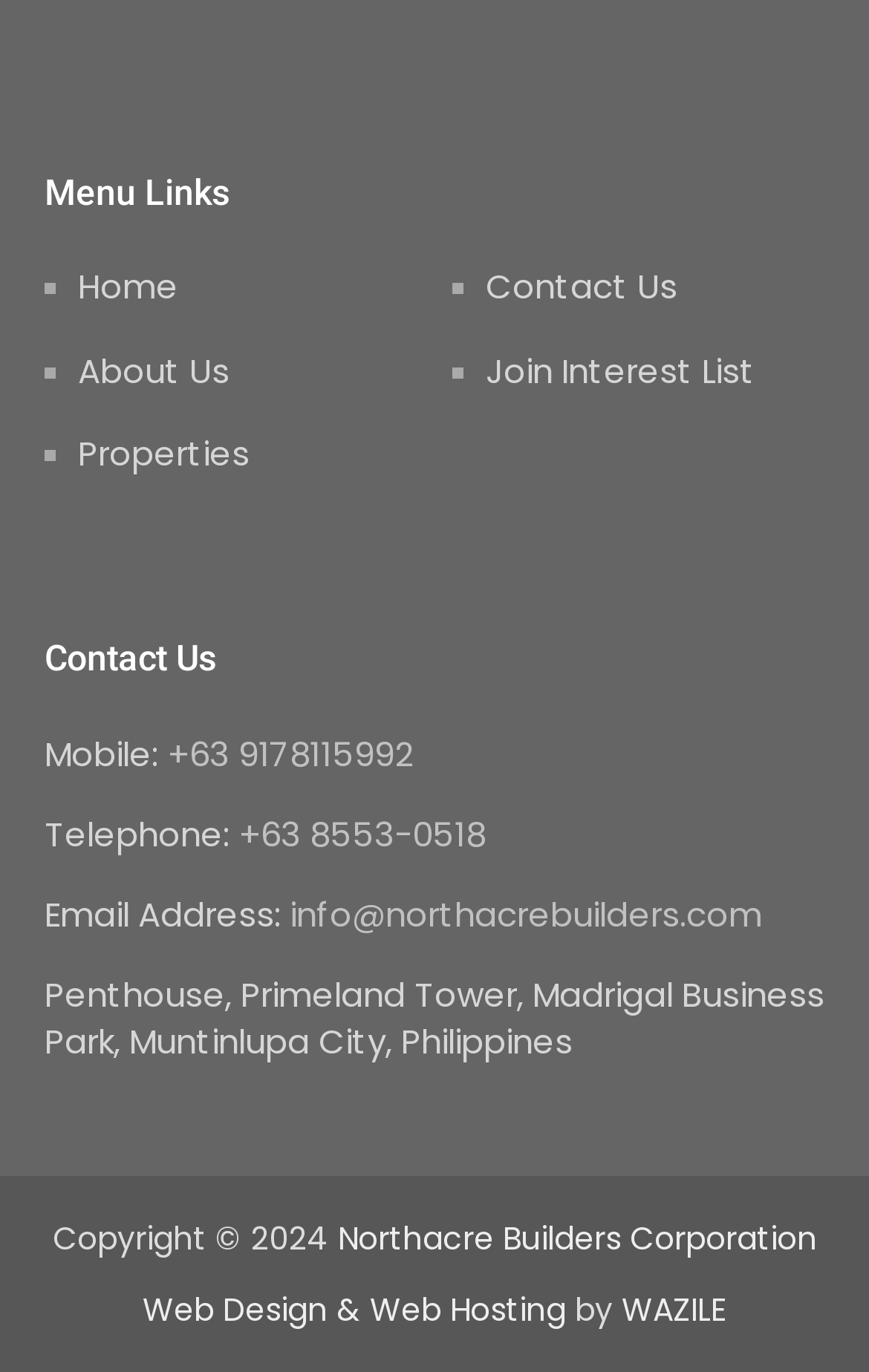Show the bounding box coordinates of the region that should be clicked to follow the instruction: "Click on Windows server monitoring & administration."

None